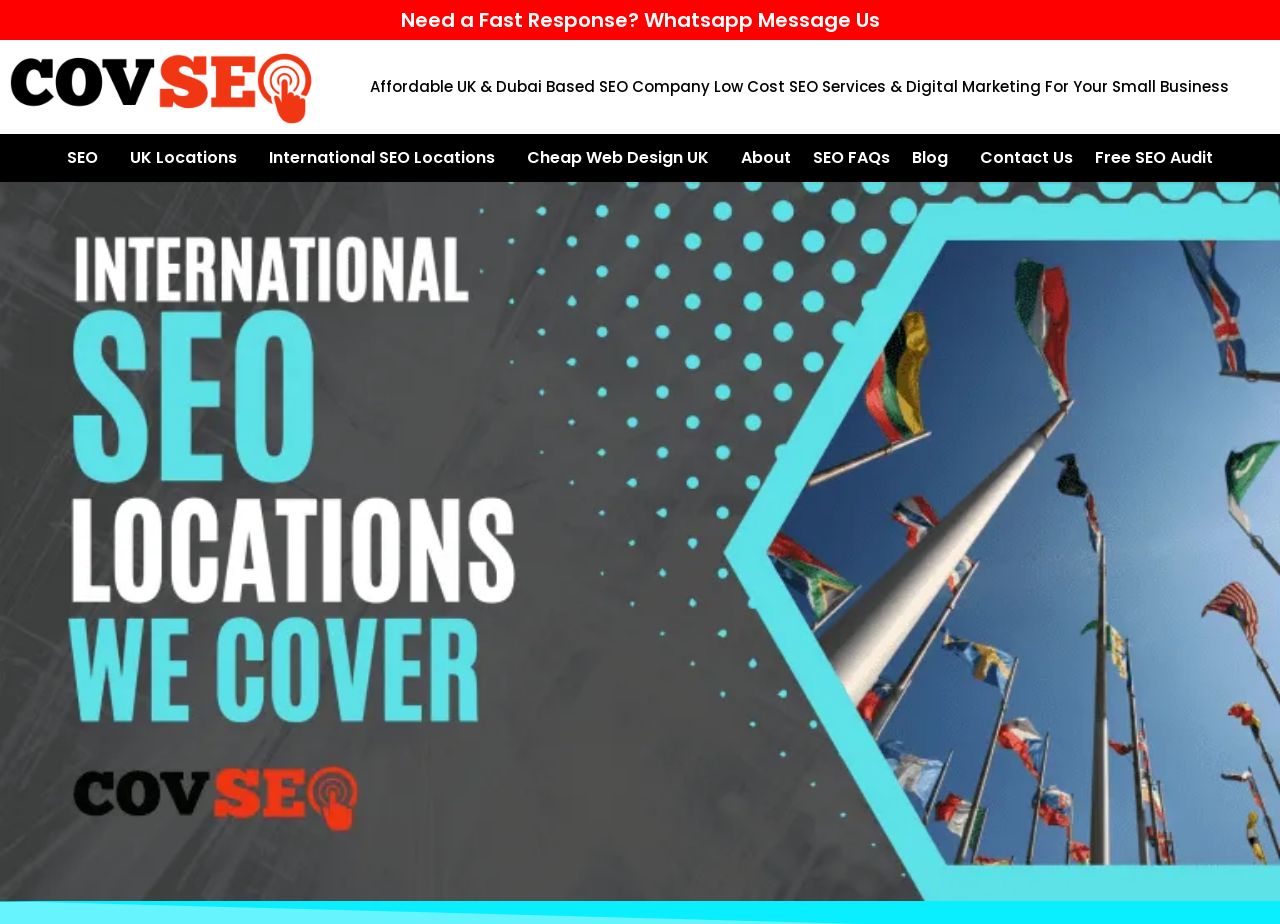Determine the bounding box coordinates for the area that needs to be clicked to fulfill this task: "Learn more about Cheap Web Design UK". The coordinates must be given as four float numbers between 0 and 1, i.e., [left, top, right, bottom].

[0.403, 0.155, 0.57, 0.186]